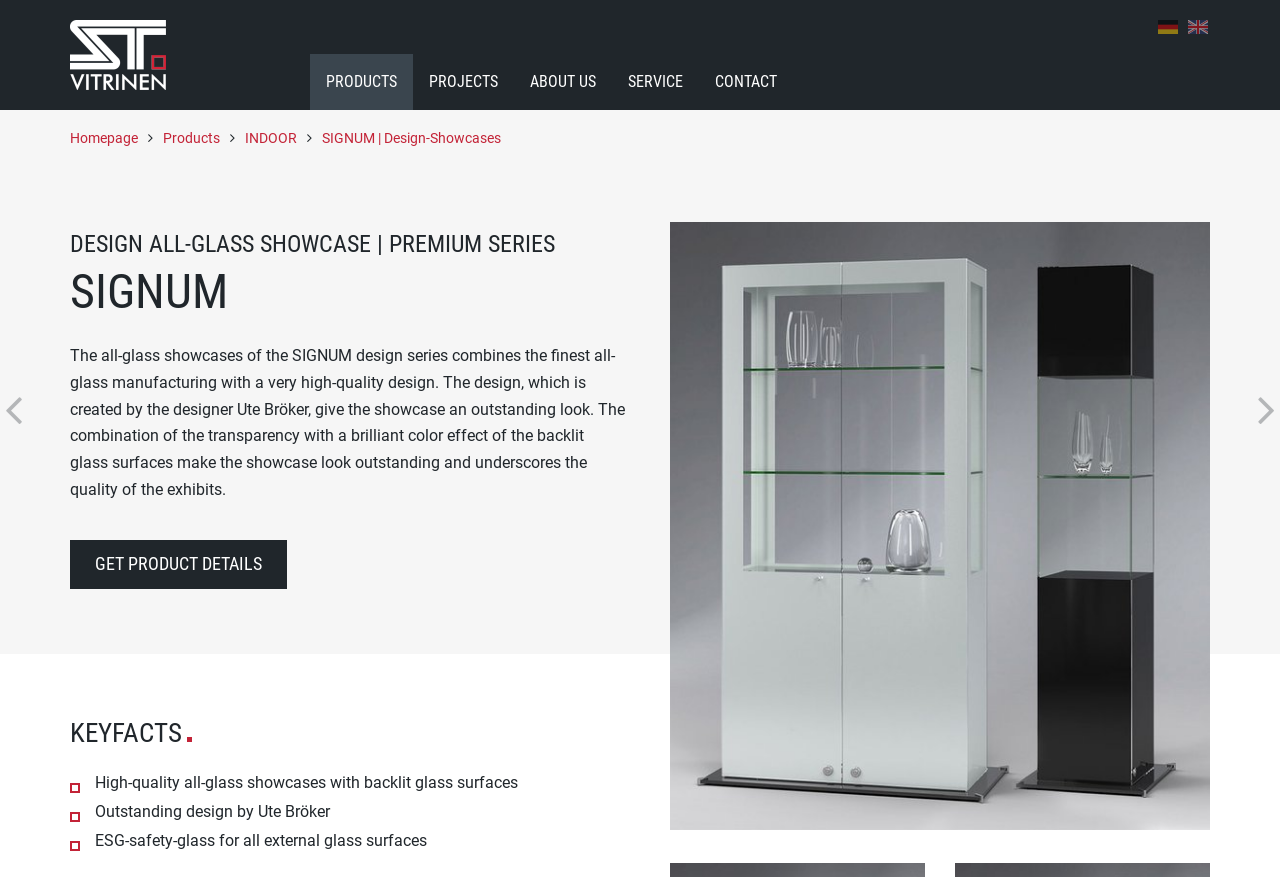Refer to the image and provide a thorough answer to this question:
How many links are there in the top navigation bar?

The top navigation bar contains links to 'PRODUCTS', 'PROJECTS', 'ABOUT US', 'SERVICE', and 'CONTACT', which can be found by examining the links with keyshortcuts and their corresponding bounding box coordinates.